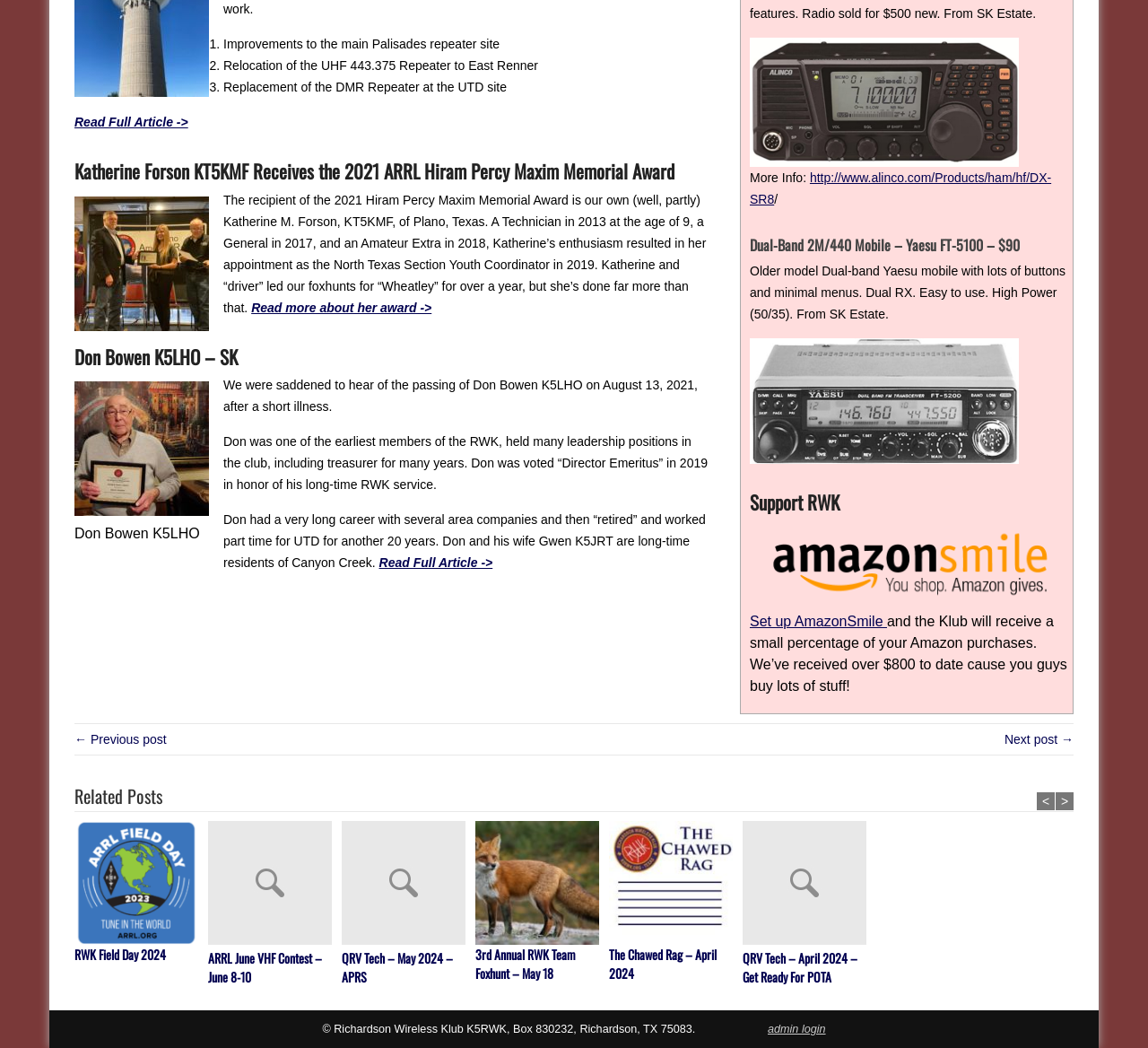What is the position of Don Bowen K5LHO in the club?
Please provide a single word or phrase based on the screenshot.

Director Emeritus